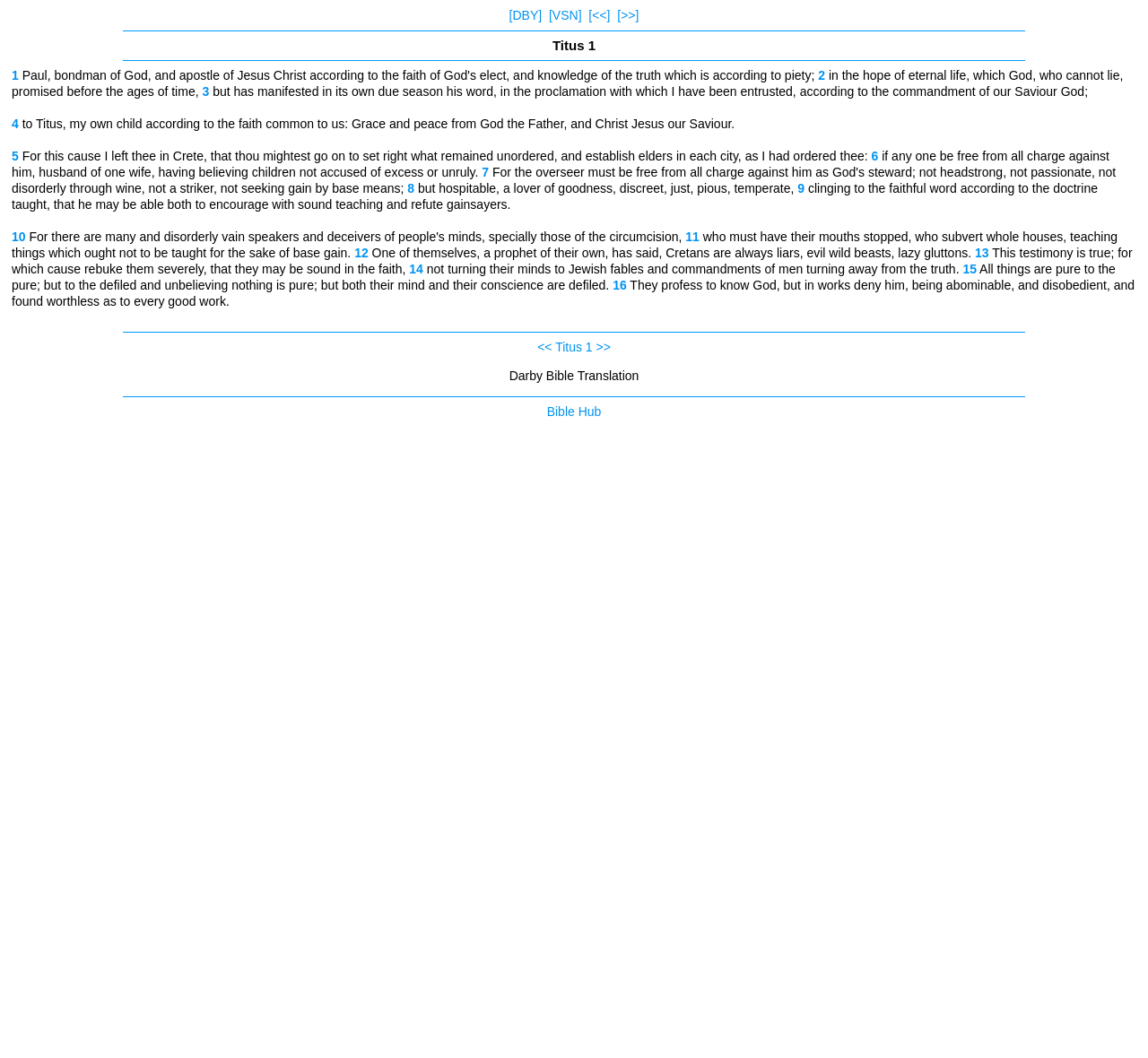Bounding box coordinates should be in the format (top-left x, top-left y, bottom-right x, bottom-right y) and all values should be floating point numbers between 0 and 1. Determine the bounding box coordinate for the UI element described as: Search

None